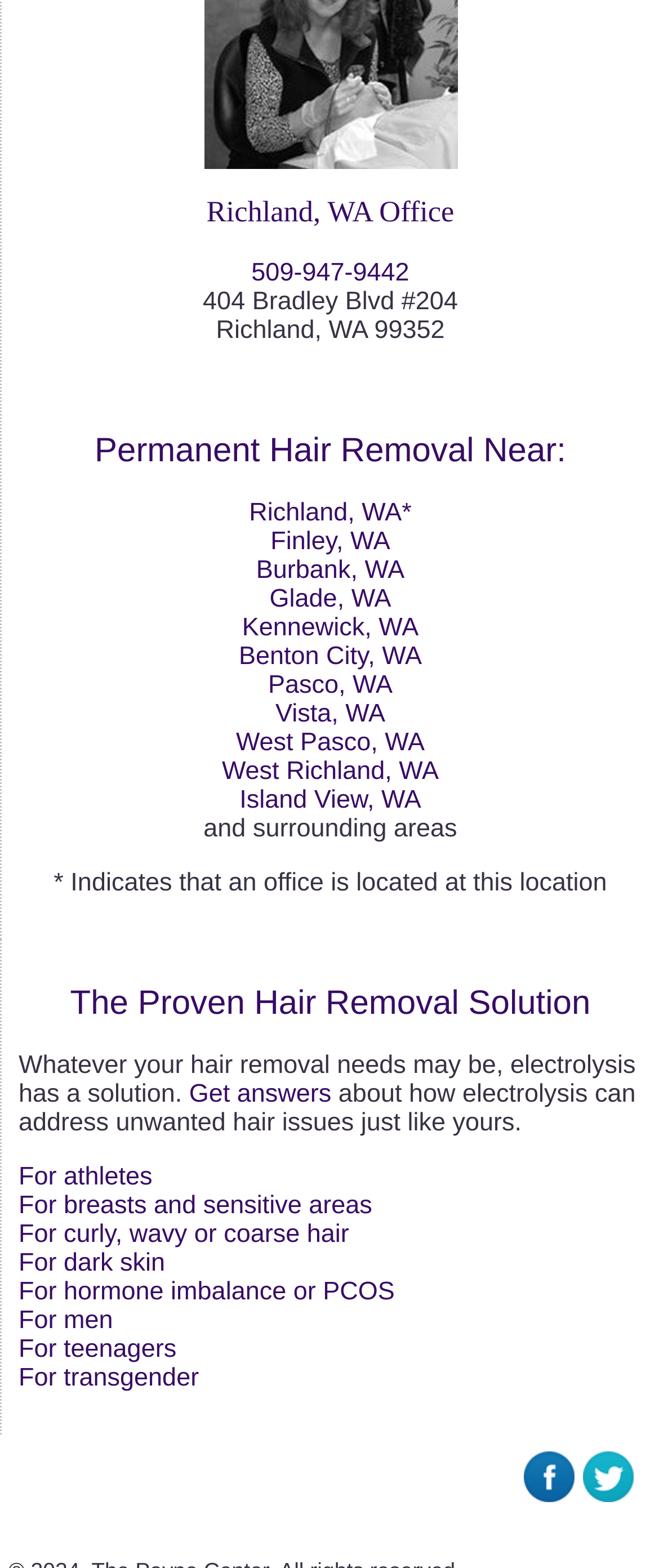Locate the bounding box coordinates of the clickable element to fulfill the following instruction: "View the 'For athletes' page". Provide the coordinates as four float numbers between 0 and 1 in the format [left, top, right, bottom].

[0.028, 0.742, 0.231, 0.76]